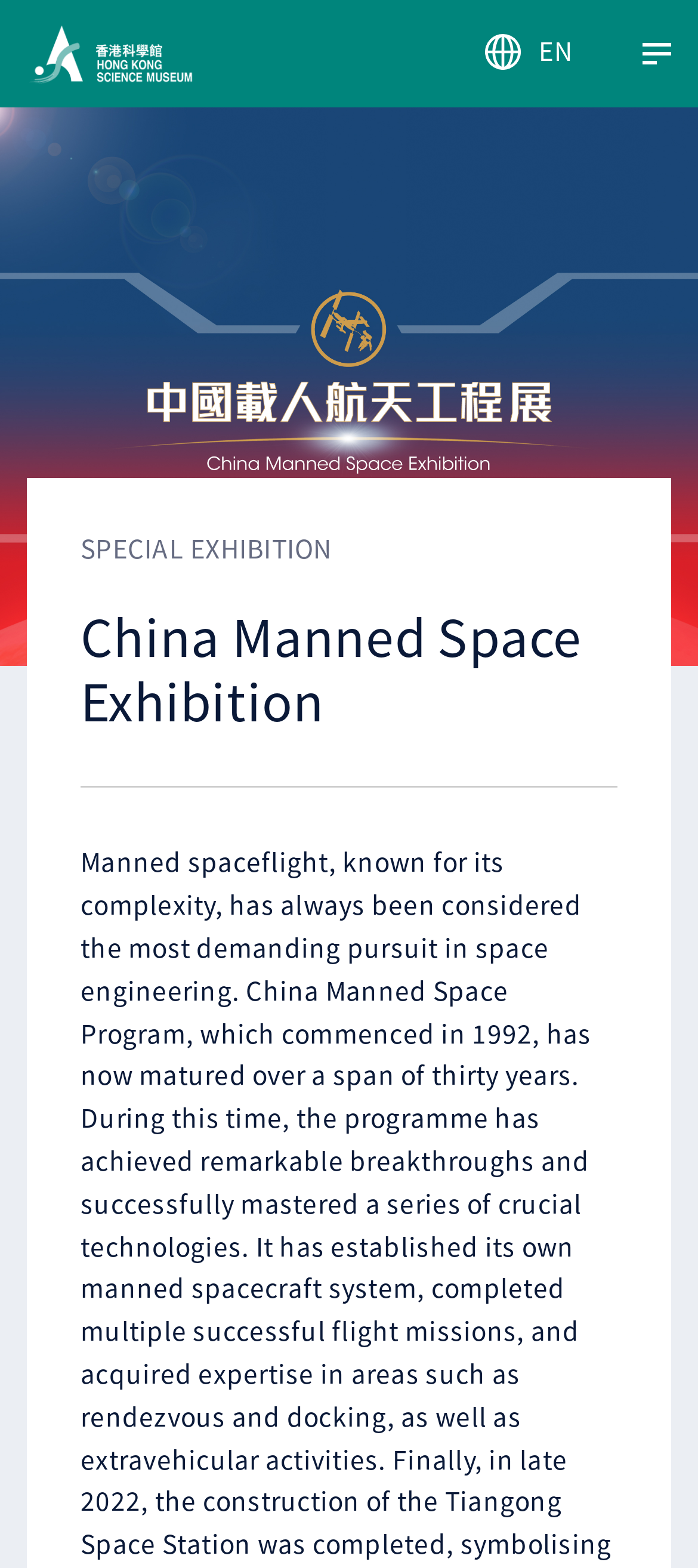Is there a menu on the webpage?
Respond with a short answer, either a single word or a phrase, based on the image.

Yes